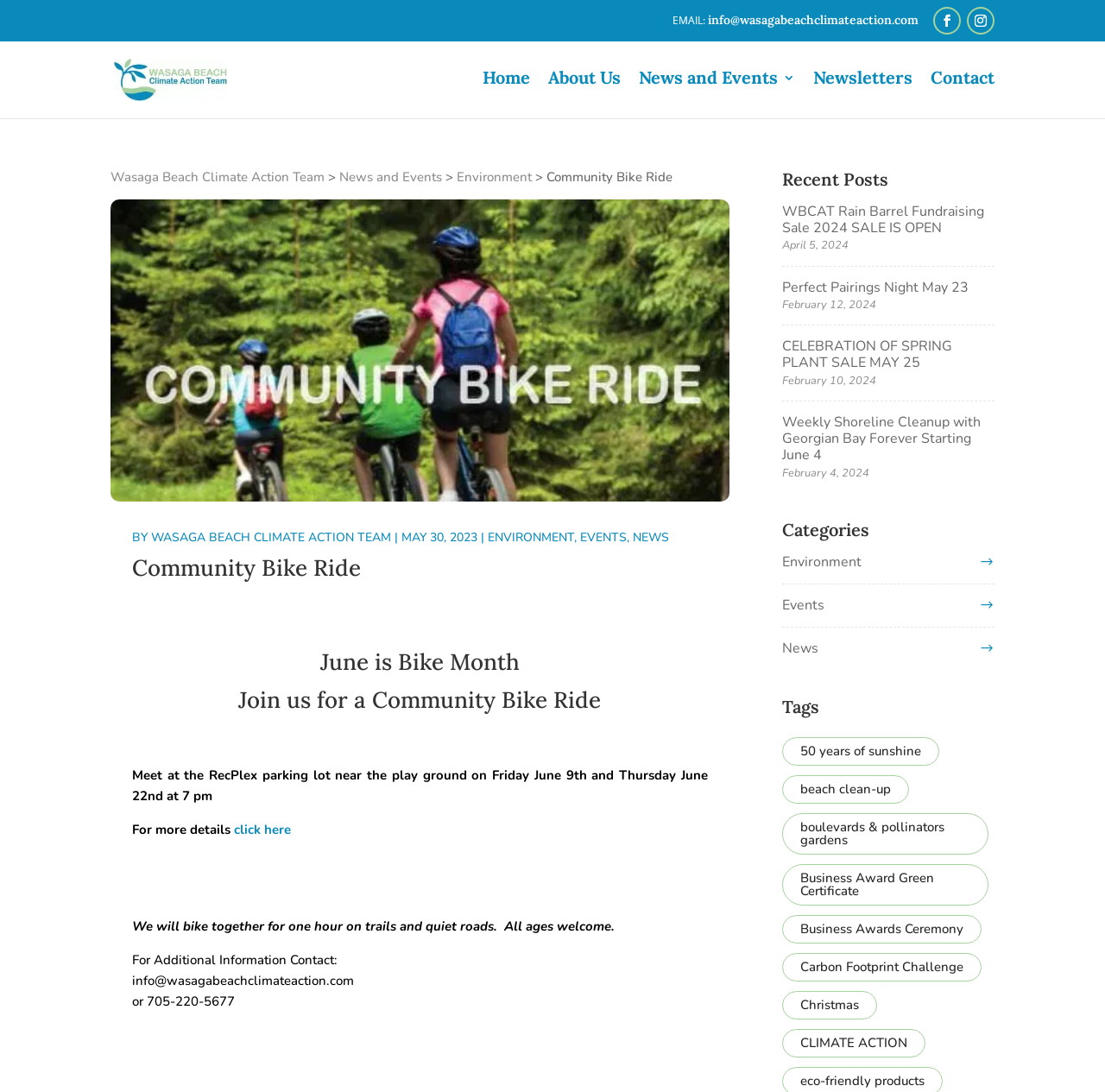Specify the bounding box coordinates of the area that needs to be clicked to achieve the following instruction: "View the Recent Posts".

[0.707, 0.154, 0.9, 0.187]